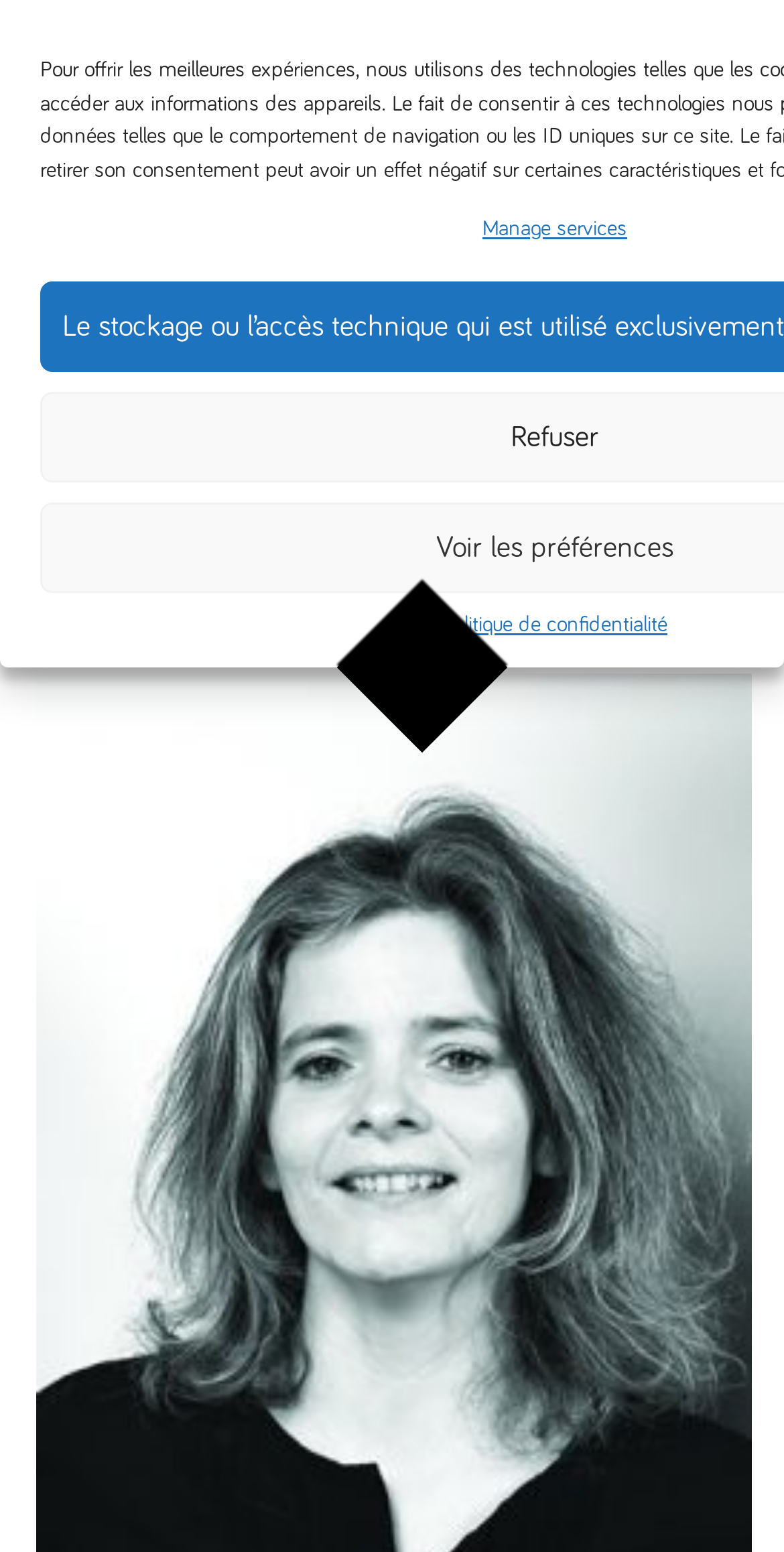Provide the bounding box for the UI element matching this description: "Manage services".

[0.615, 0.14, 0.8, 0.154]